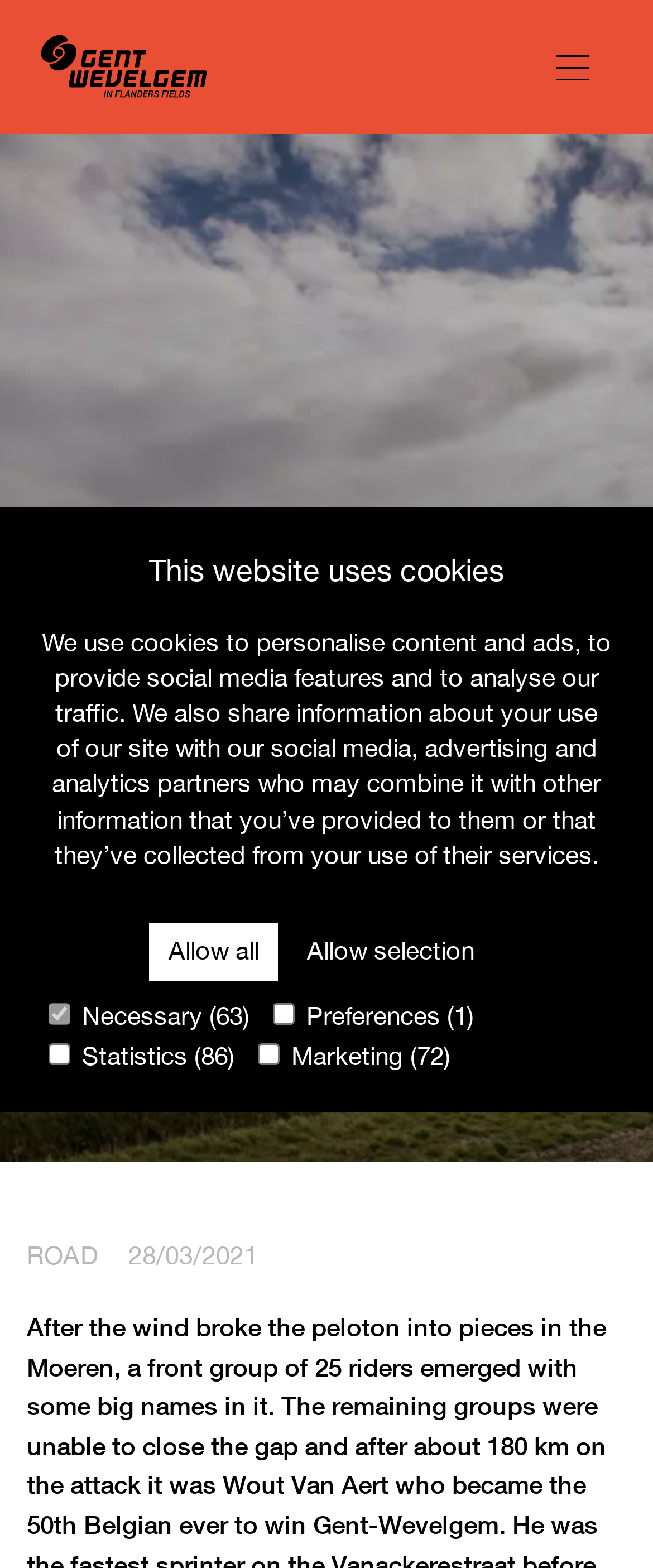Provide an in-depth caption for the webpage.

The webpage is about a news article titled "Van Aert sprints to victory in Wevelgem | Gent - Wevelgem". At the top left corner, there is a link to the homepage. Next to it, on the top right corner, is a button to open the menu. 

Below the top section, there is a large image that spans the entire width of the page, taking up most of the top half of the screen. The image is related to the news article, likely a photo of Van Aert sprinting to victory.

Above the image, there is a section with a heading that matches the title of the webpage. Below the heading, there is a subheading that indicates the category and date of the news article, "ROAD 28/03/2021".

On the top right side of the page, there is a section about cookies, with a brief description of how the website uses them. Below this section, there are three links: "Allow all", "Allow selection", and a series of checkboxes for selecting cookie preferences.

On the left side of the page, there is a link to the "NEWS" section.